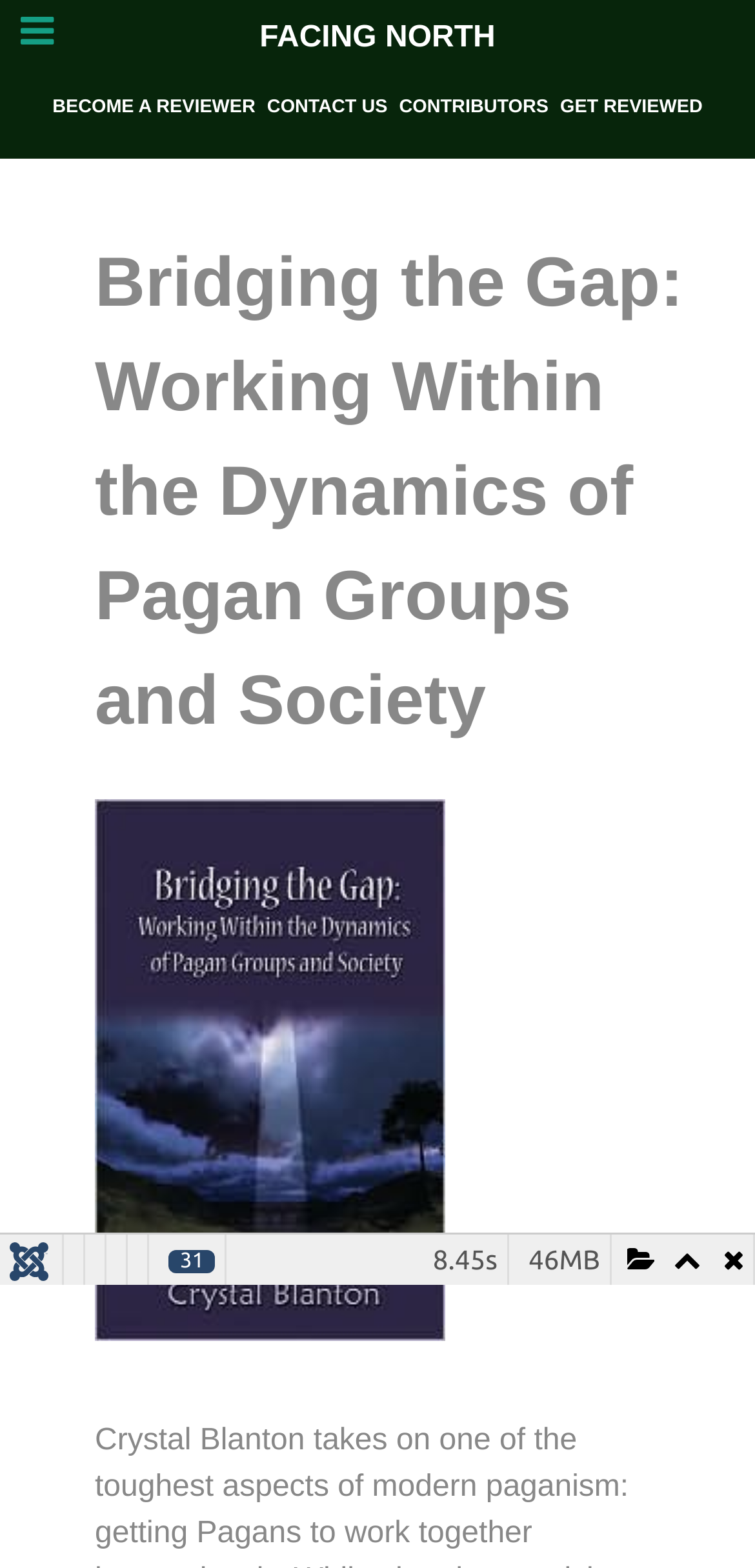How long does it take to load the webpage?
Based on the image, answer the question with a single word or brief phrase.

8.45s